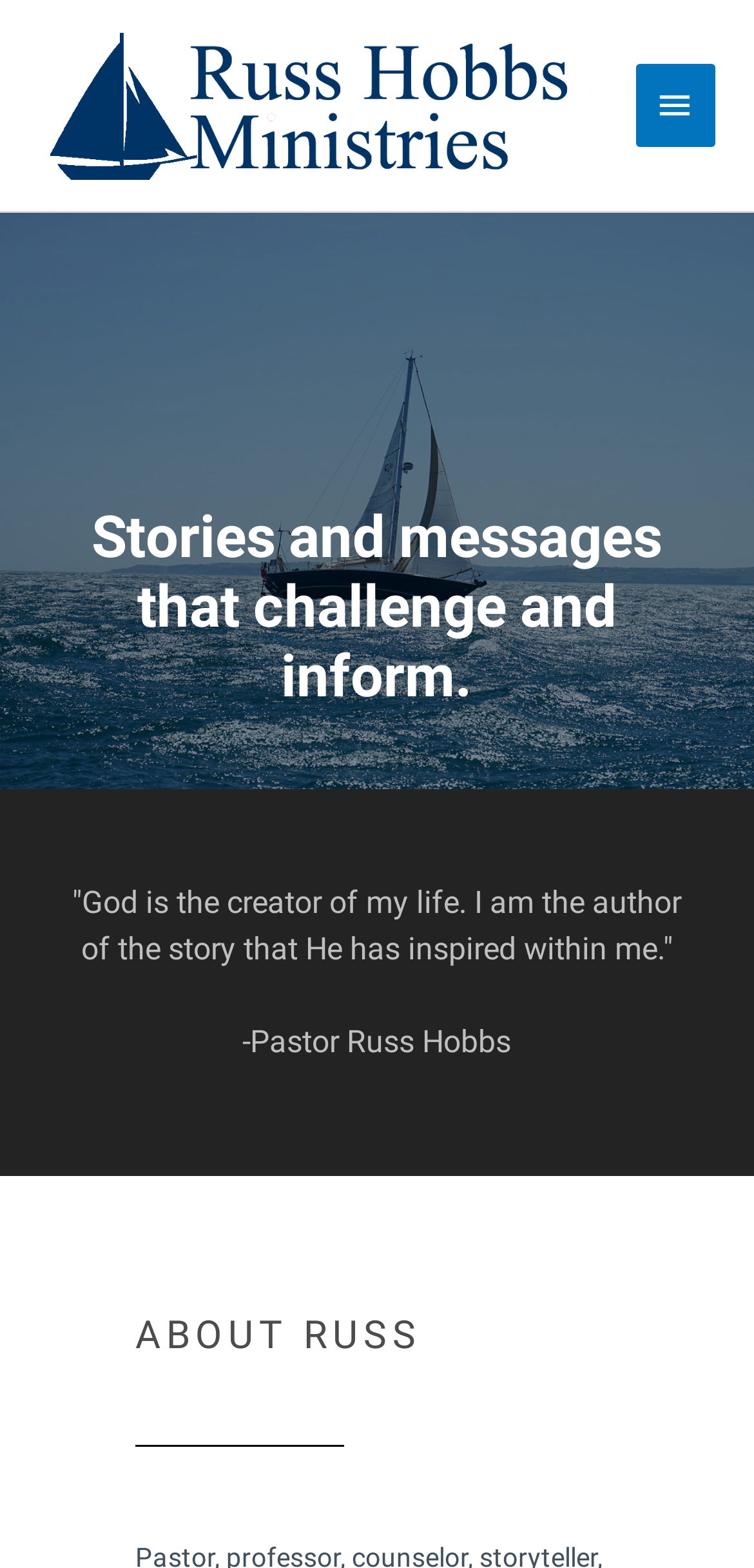Based on the provided description, "Main Menu", find the bounding box of the corresponding UI element in the screenshot.

[0.842, 0.041, 0.949, 0.094]